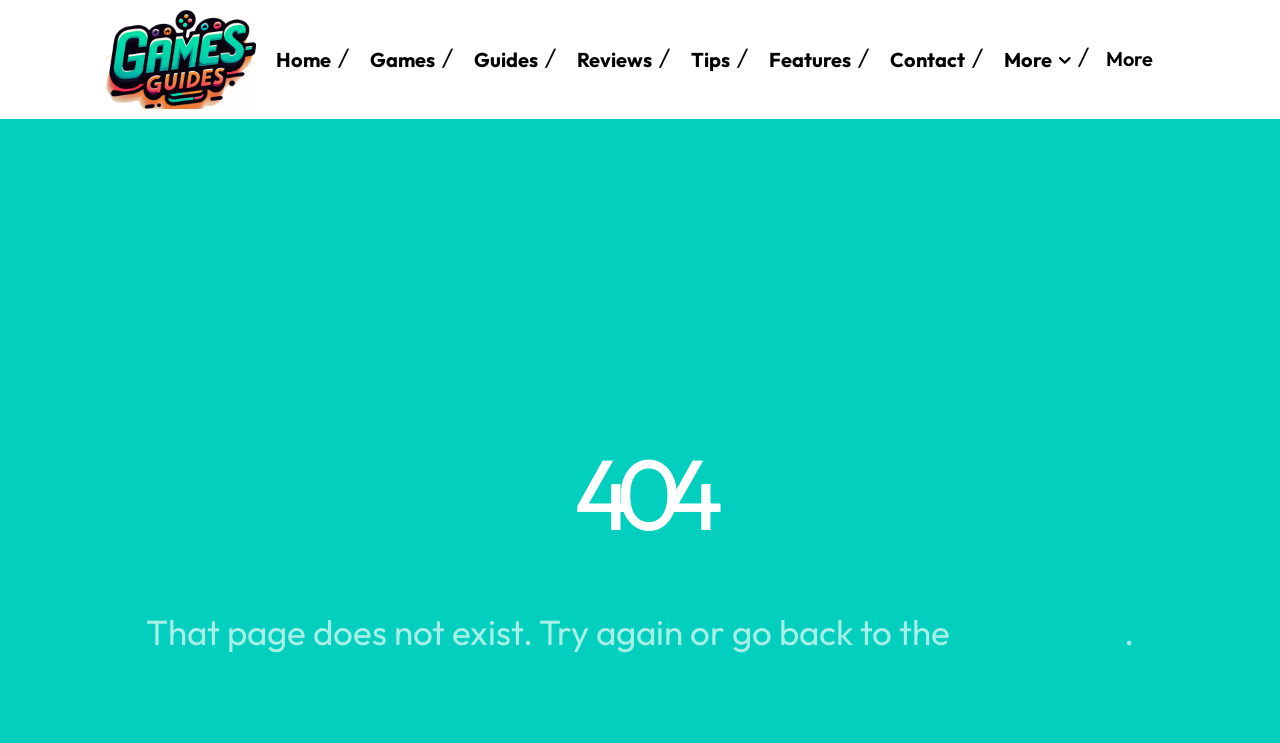Using the provided element description: "parent_node: SEARCH... name="s" placeholder=""", identify the bounding box coordinates. The coordinates should be four floats between 0 and 1 in the order [left, top, right, bottom].

[0.561, 0.396, 0.811, 0.446]